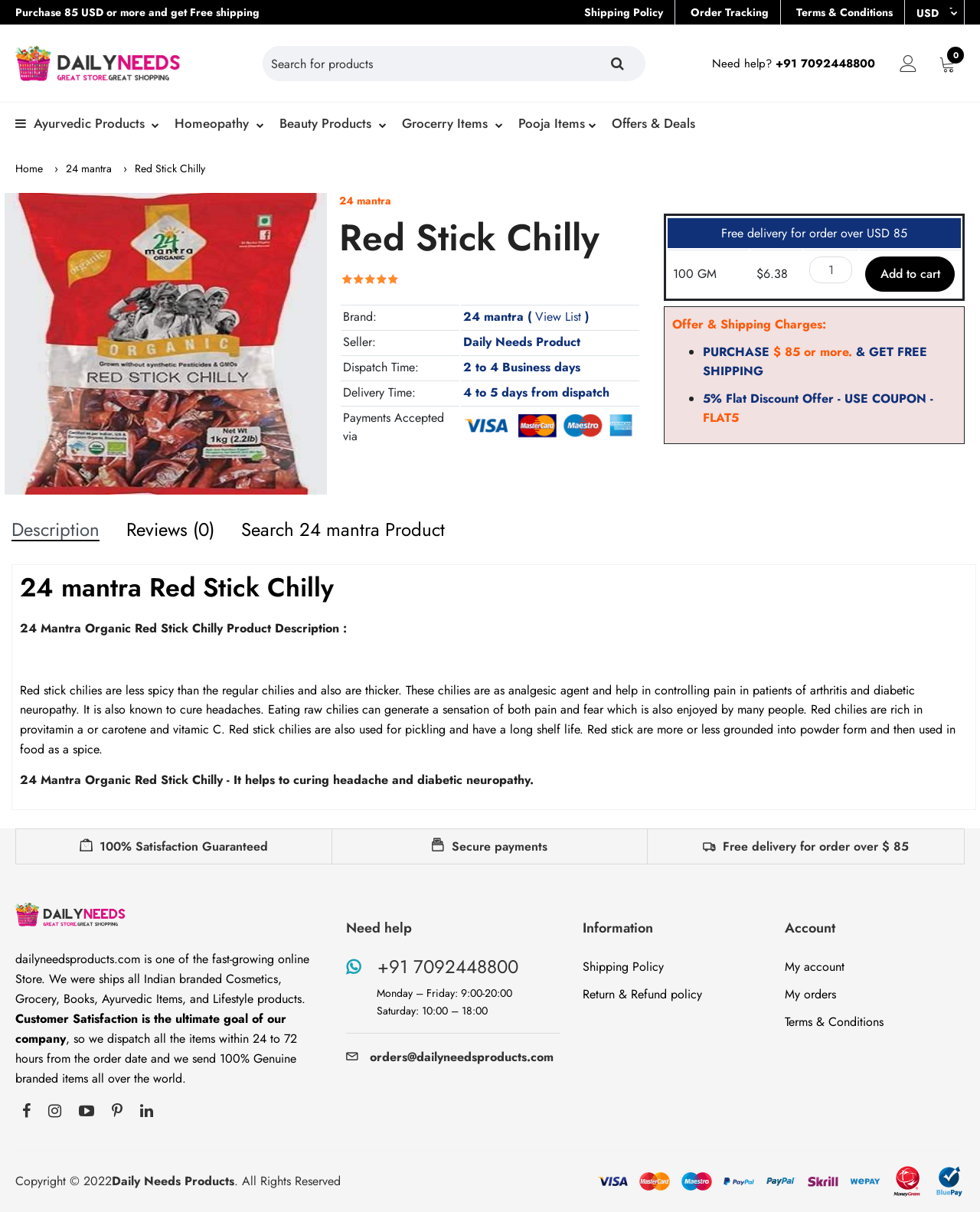Can you show the bounding box coordinates of the region to click on to complete the task described in the instruction: "View 24 mantra products"?

[0.471, 0.251, 0.652, 0.271]